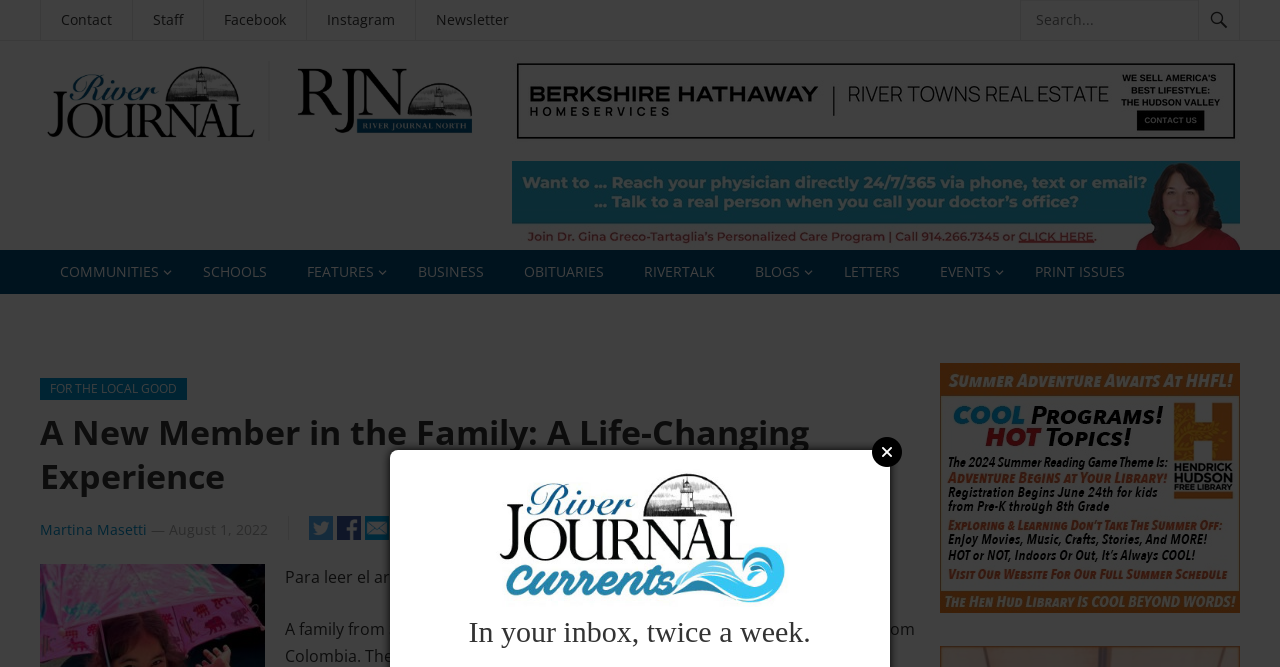Extract the main heading text from the webpage.

A New Member in the Family: A Life-Changing Experience